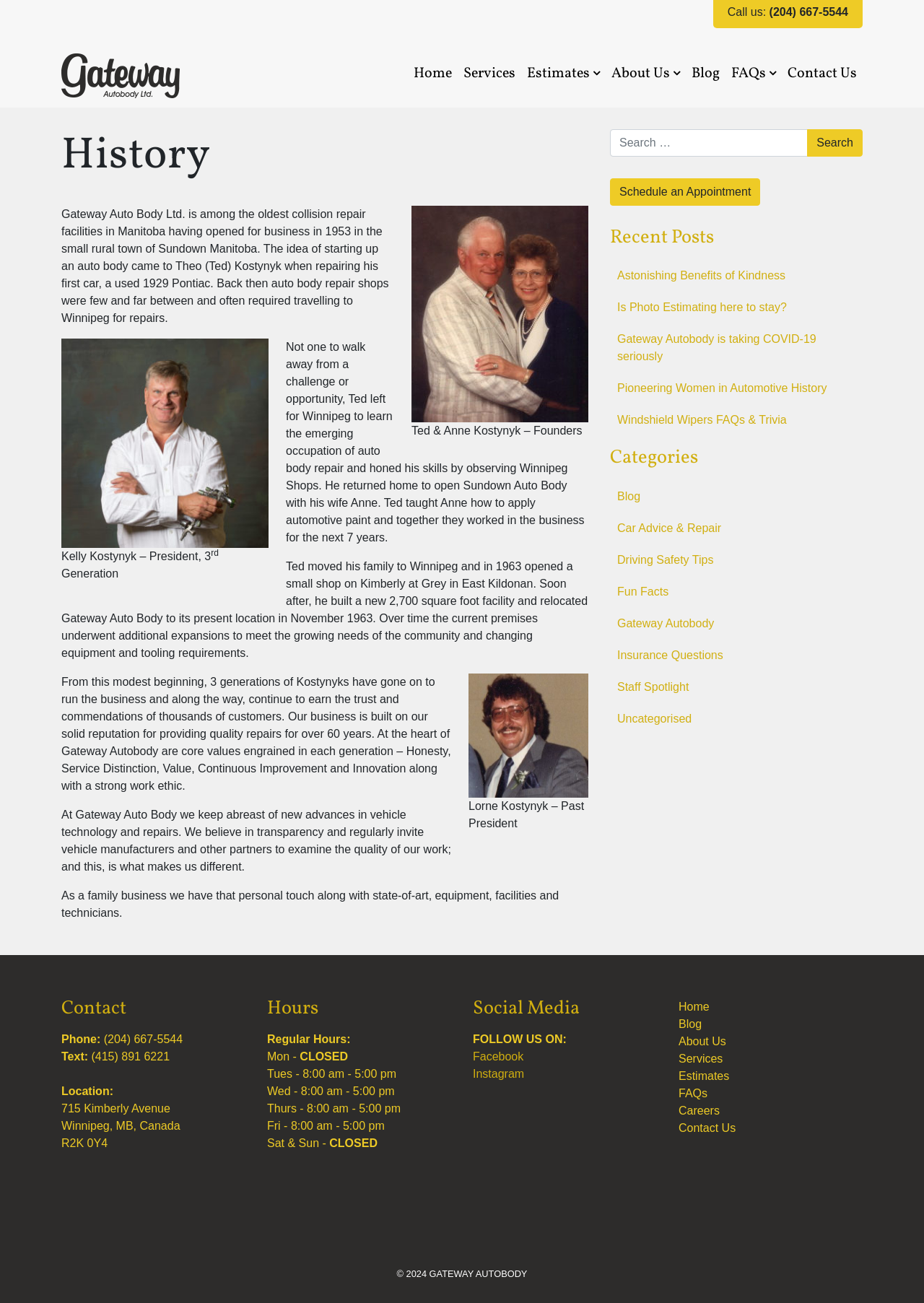Please identify the bounding box coordinates of the element's region that I should click in order to complete the following instruction: "Visit the Chaos Breeds Chaos homepage". The bounding box coordinates consist of four float numbers between 0 and 1, i.e., [left, top, right, bottom].

None